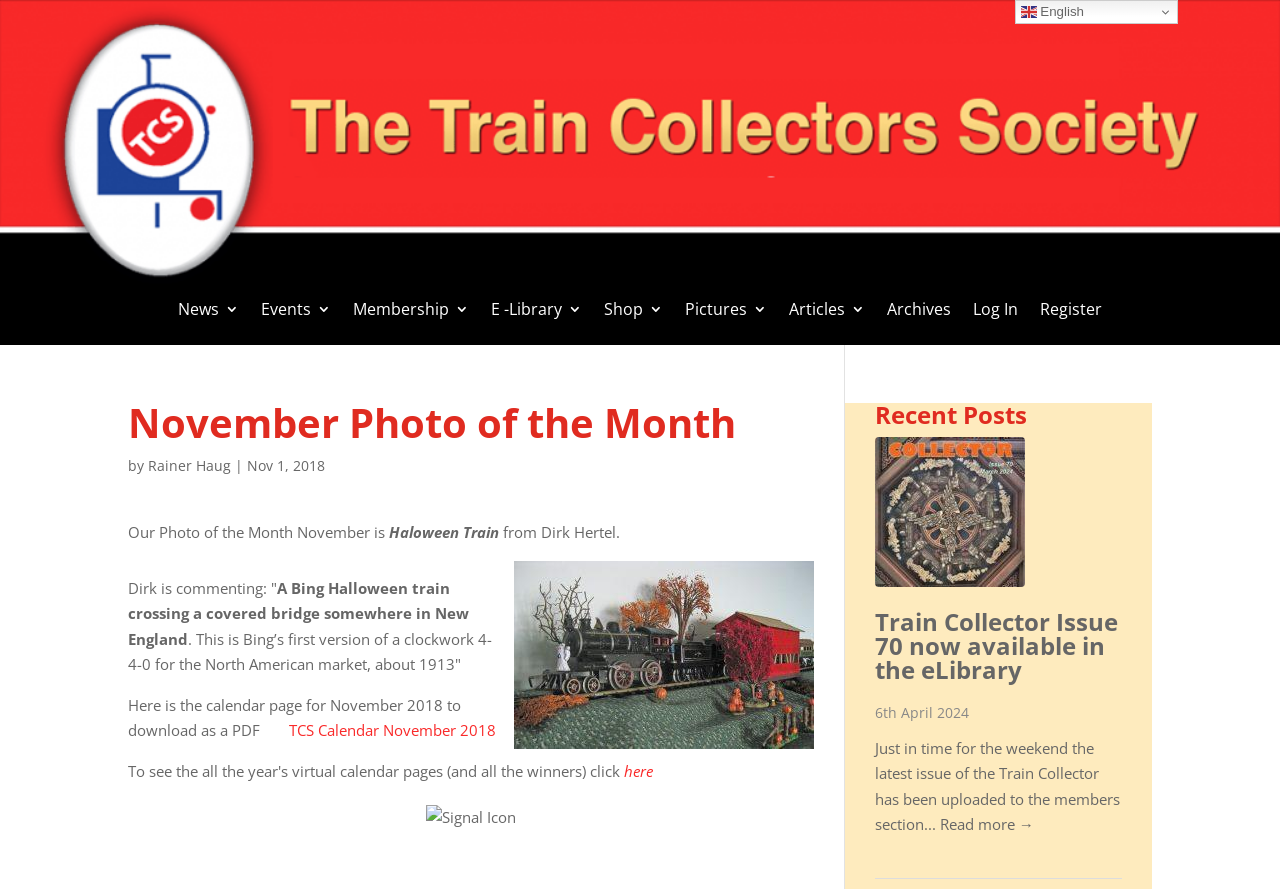Please specify the bounding box coordinates of the clickable section necessary to execute the following command: "View the 'November Photo of the Month'".

[0.1, 0.453, 0.636, 0.962]